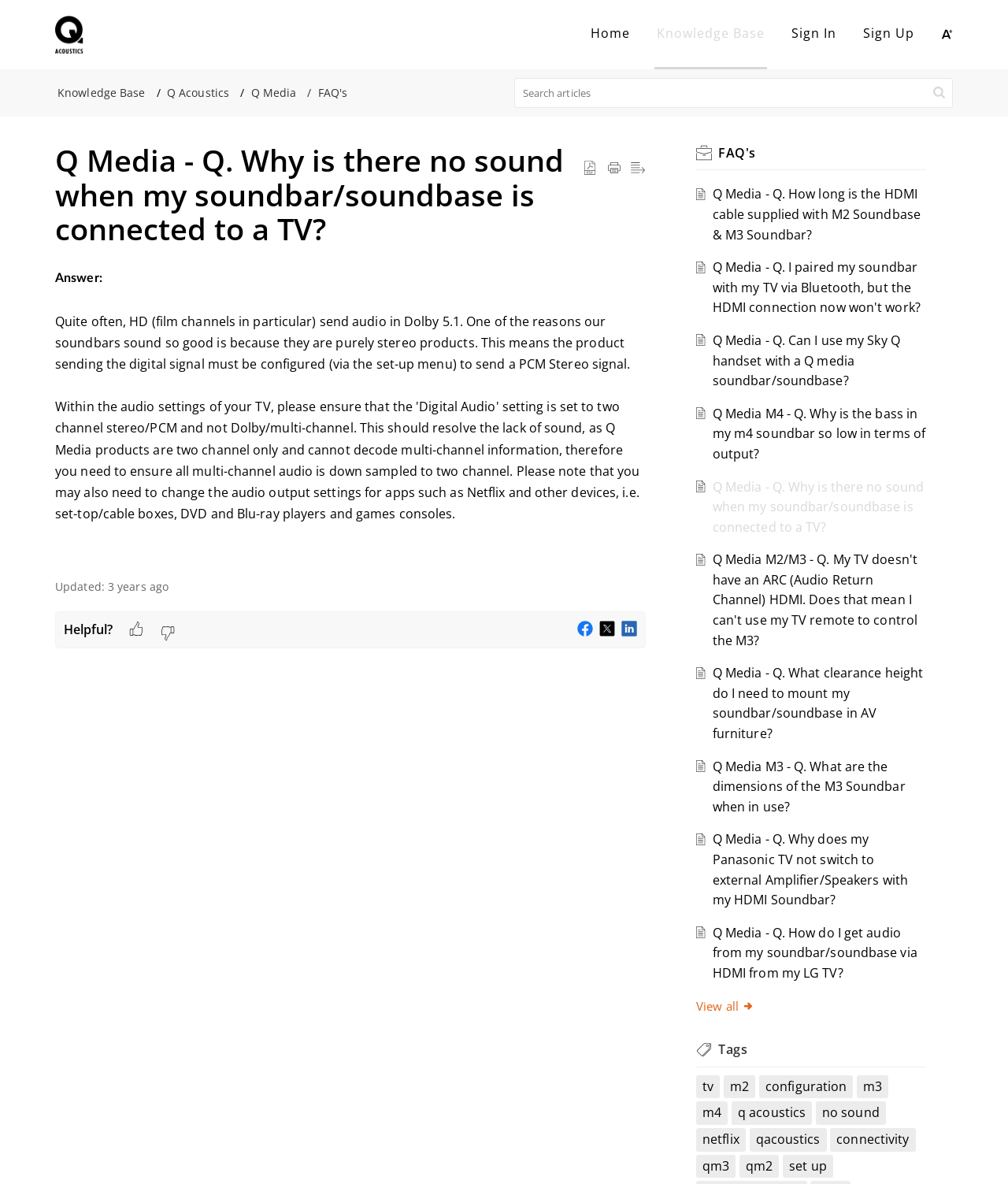Predict the bounding box for the UI component with the following description: "Skip to Content".

[0.016, 0.033, 0.172, 0.065]